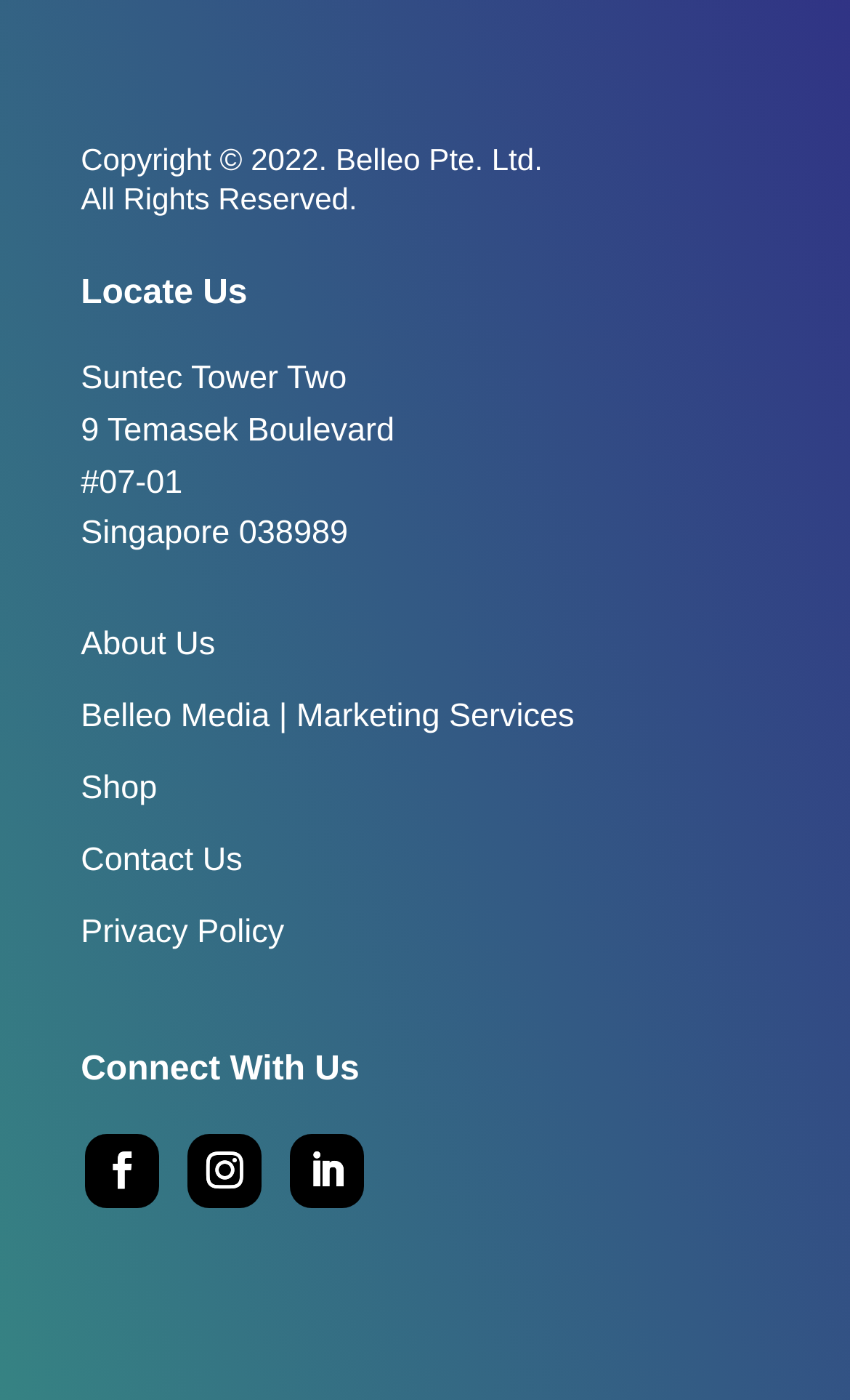Specify the bounding box coordinates of the element's area that should be clicked to execute the given instruction: "click on 'Battle of the Yellow Ford'". The coordinates should be four float numbers between 0 and 1, i.e., [left, top, right, bottom].

None